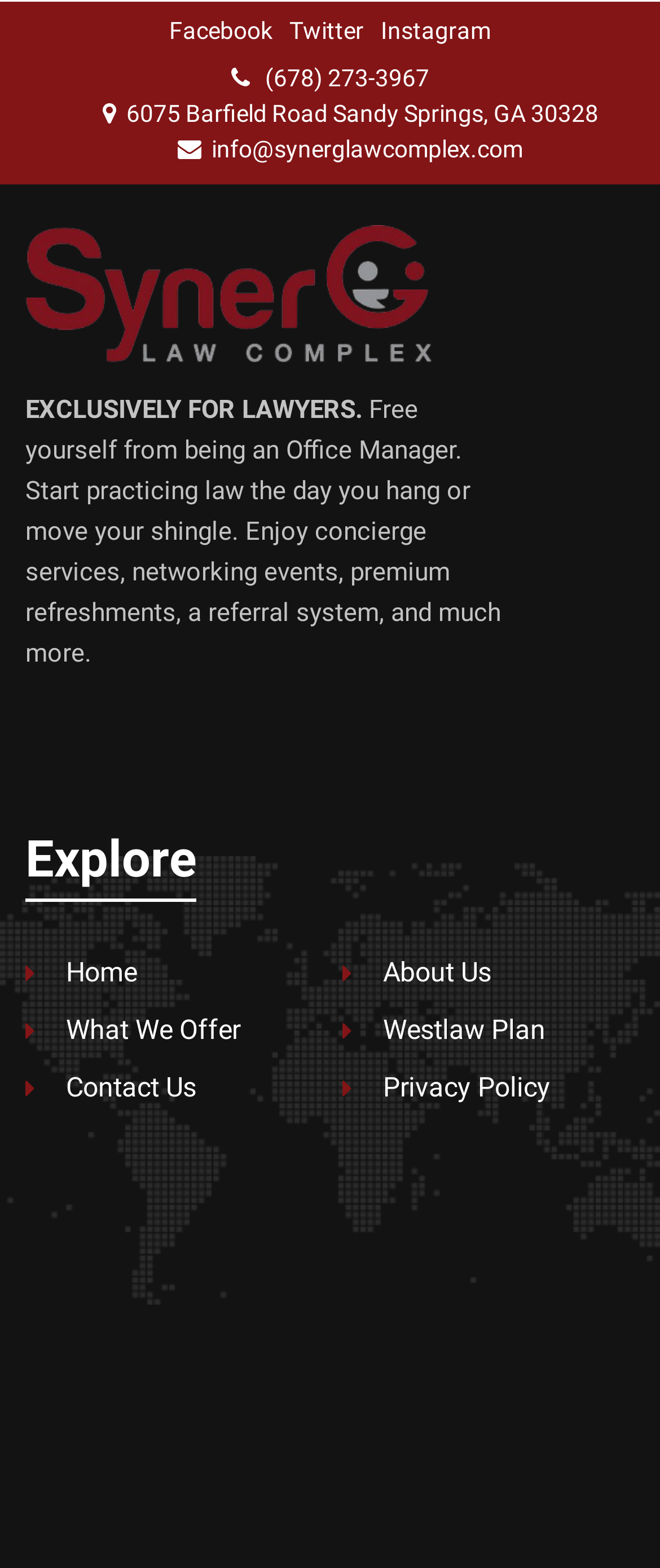Identify the bounding box coordinates of the section to be clicked to complete the task described by the following instruction: "Contact Us". The coordinates should be four float numbers between 0 and 1, formatted as [left, top, right, bottom].

[0.038, 0.681, 0.297, 0.707]